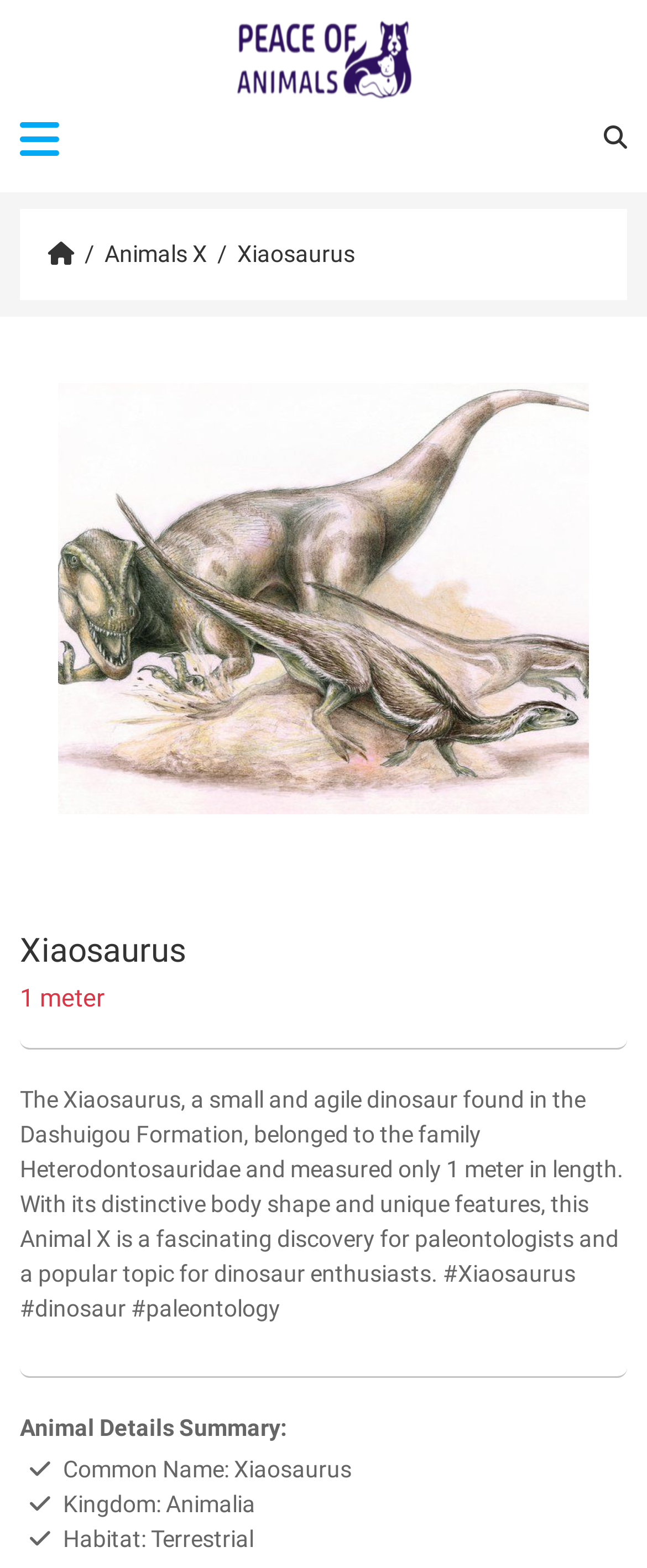What is the kingdom of the Xiaosaurus?
Based on the image content, provide your answer in one word or a short phrase.

Animalia